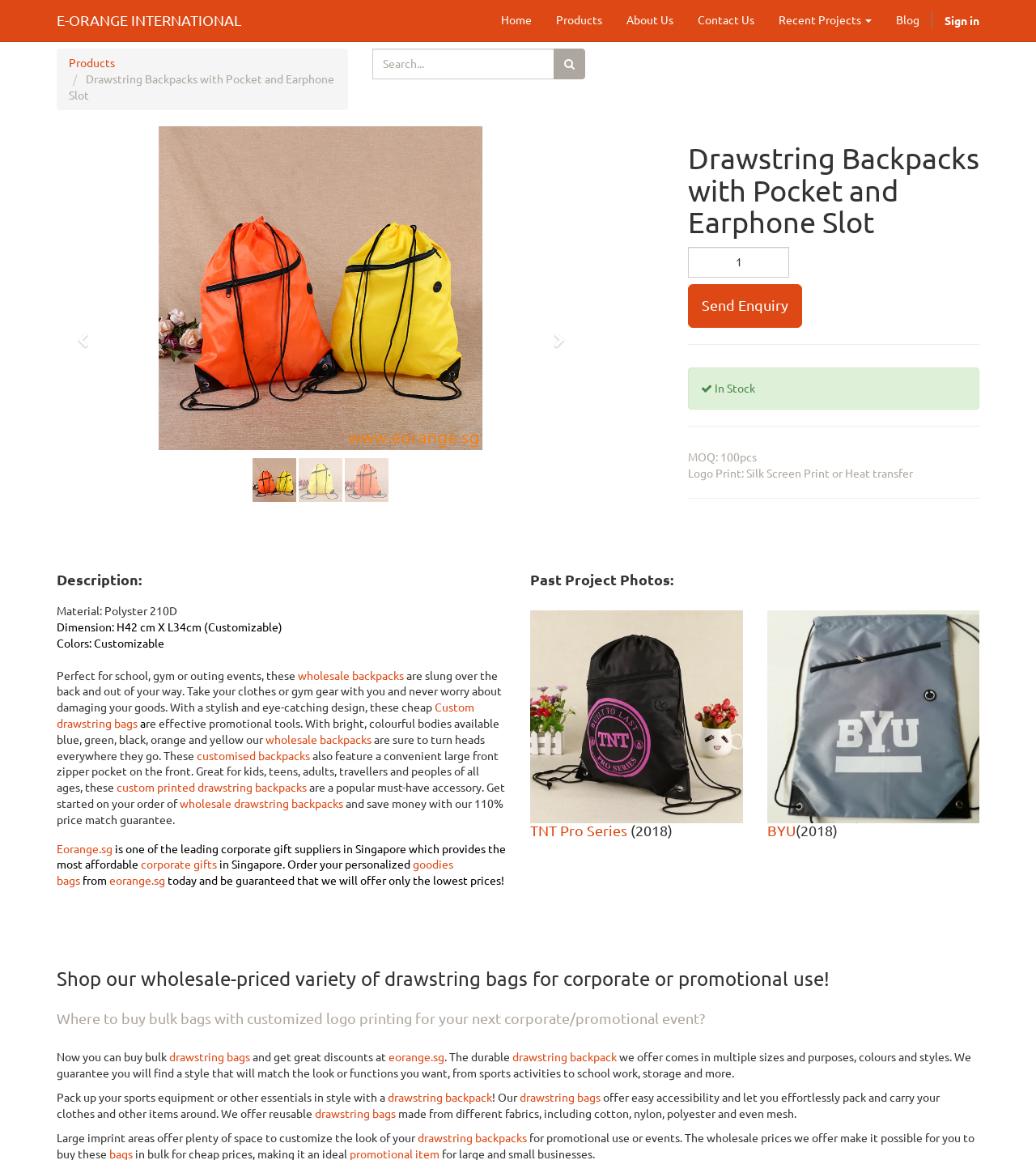Given the element description "alt="Christian Journal Prompts Resources Site"", identify the bounding box of the corresponding UI element.

None